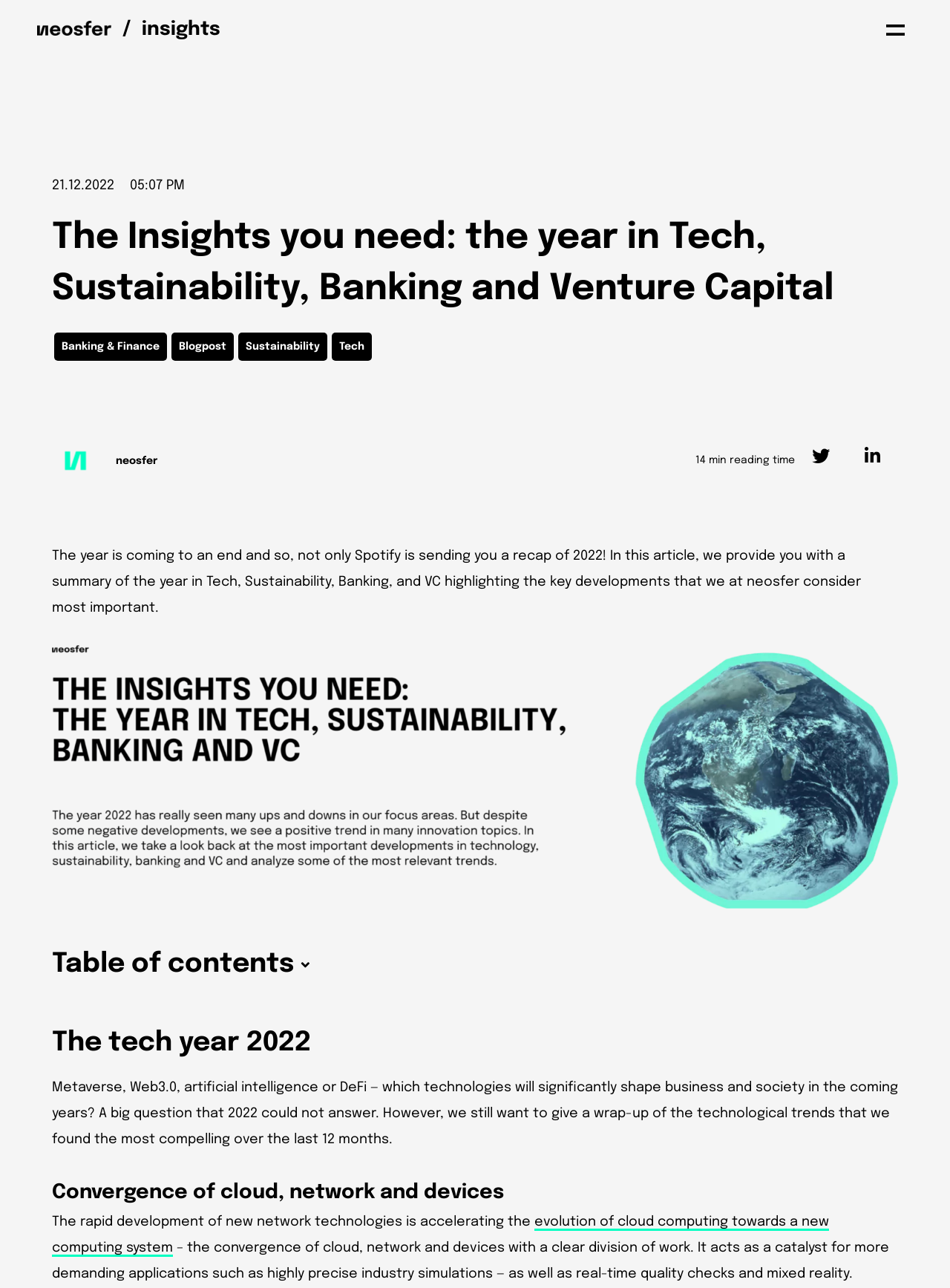Extract the bounding box coordinates for the UI element described as: "Banking & Finance".

[0.057, 0.258, 0.176, 0.28]